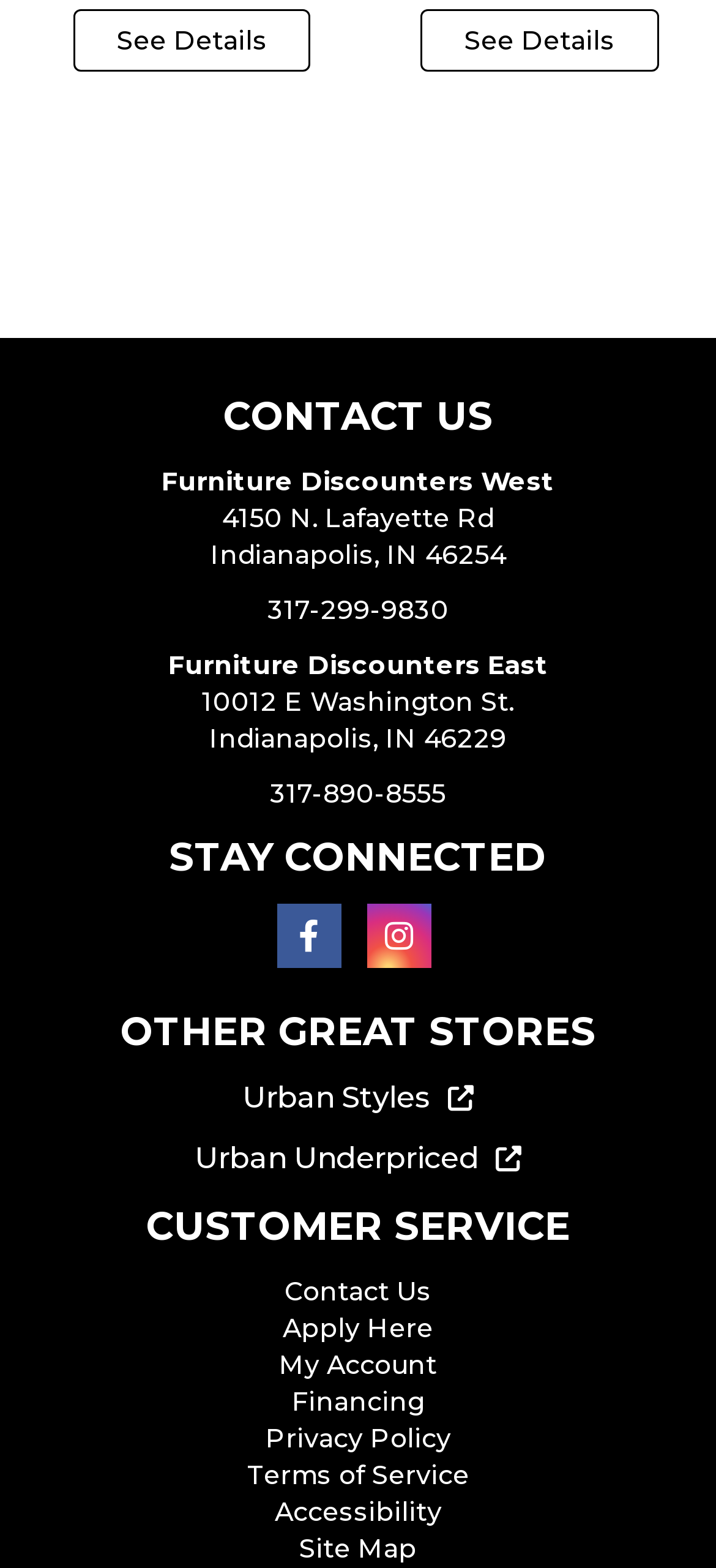What is the street address of Furniture Discounters East?
Look at the image and respond with a one-word or short-phrase answer.

10012 E Washington St.